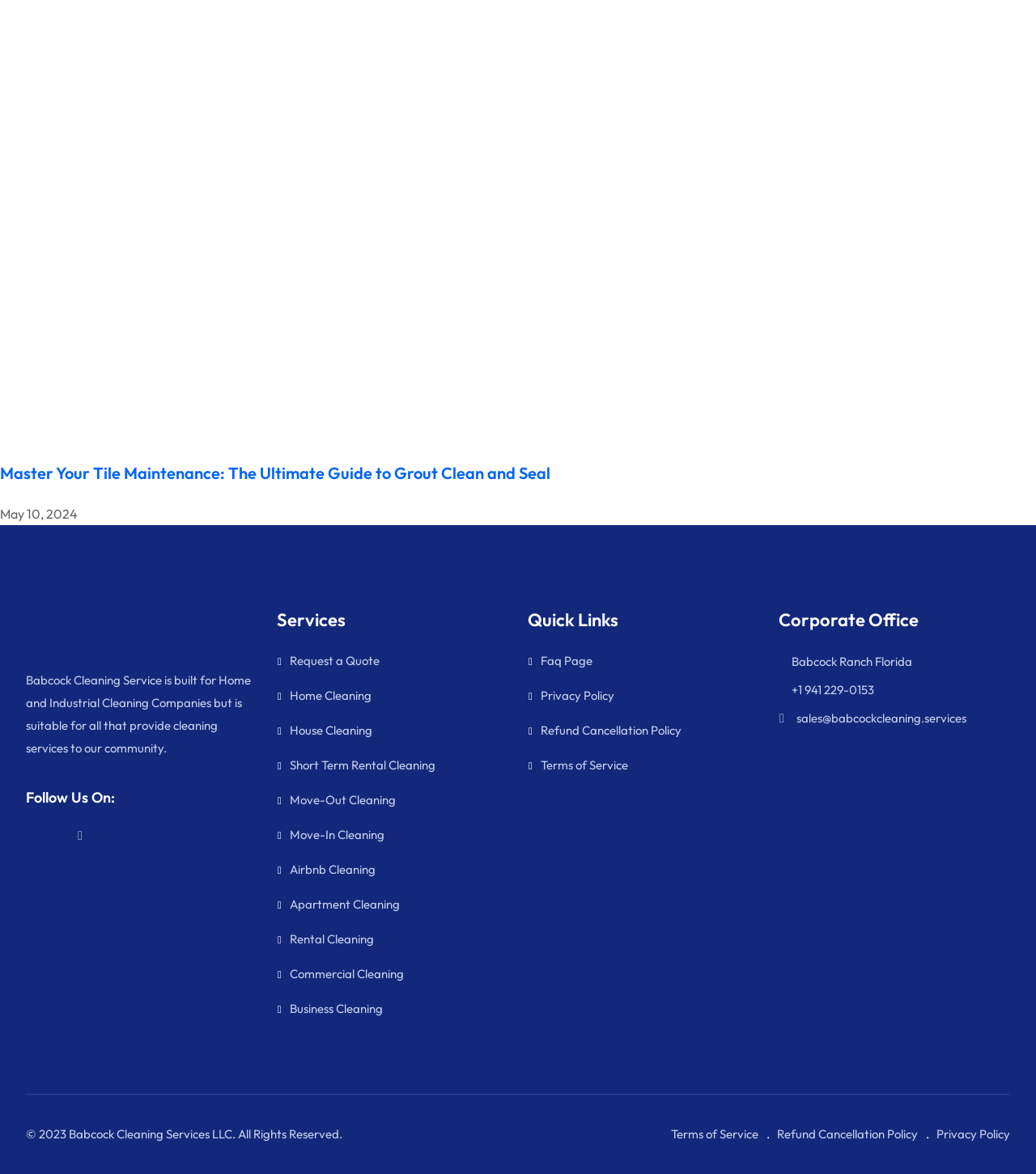Find the bounding box coordinates of the element to click in order to complete the given instruction: "Click on 'Request a Quote'."

[0.268, 0.556, 0.366, 0.569]